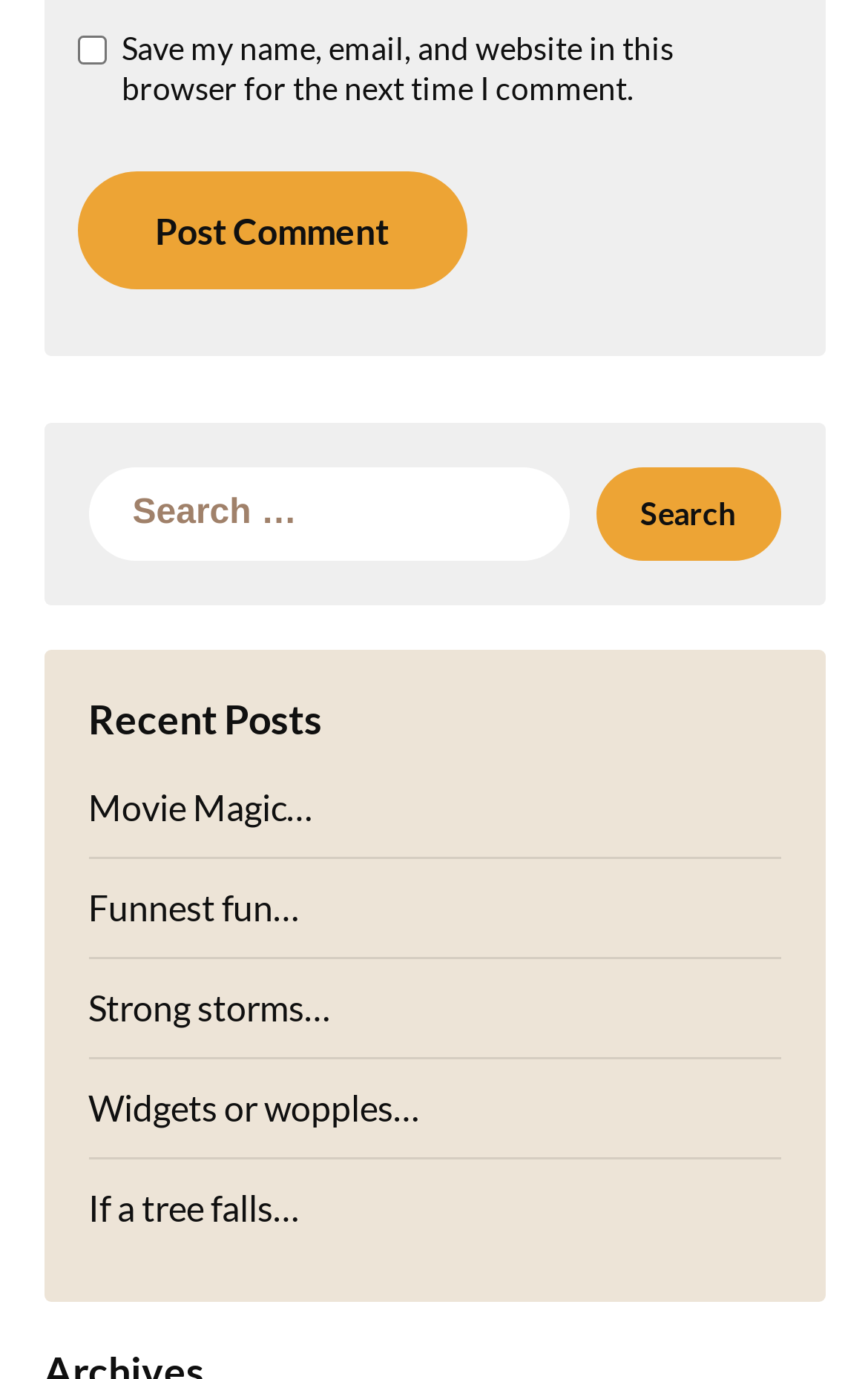How many elements are in the search box section?
Deliver a detailed and extensive answer to the question.

The search box section contains a StaticText element labeled 'Search for:', a searchbox element, and a button element labeled 'Search'. There are 3 elements in total.